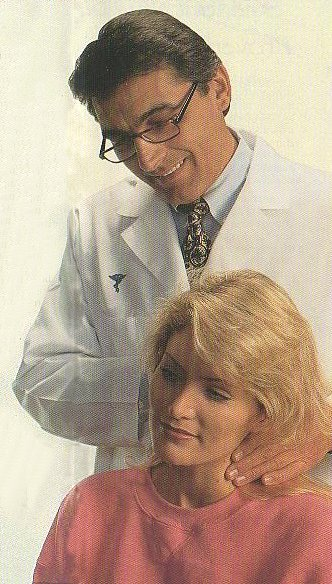Produce a meticulous caption for the image.

The image depicts a chiropractor assisting a female patient, focusing on addressing her neck pain. The chiropractor, wearing a white lab coat and glasses, exudes a professional demeanor while gently supporting the patient’s head and neck. The woman, dressed in a pink top, appears relaxed and attentive as she receives care. This visual emphasizes the holistic approach chiropractic care takes toward treating neck pain, highlighting the importance of personalized attention and physical adjustments in rehabilitation. The image complements a message about chiropractic's effectiveness in alleviating various neck-related issues, underscoring its reputation as a serious and scientifically supported treatment option.